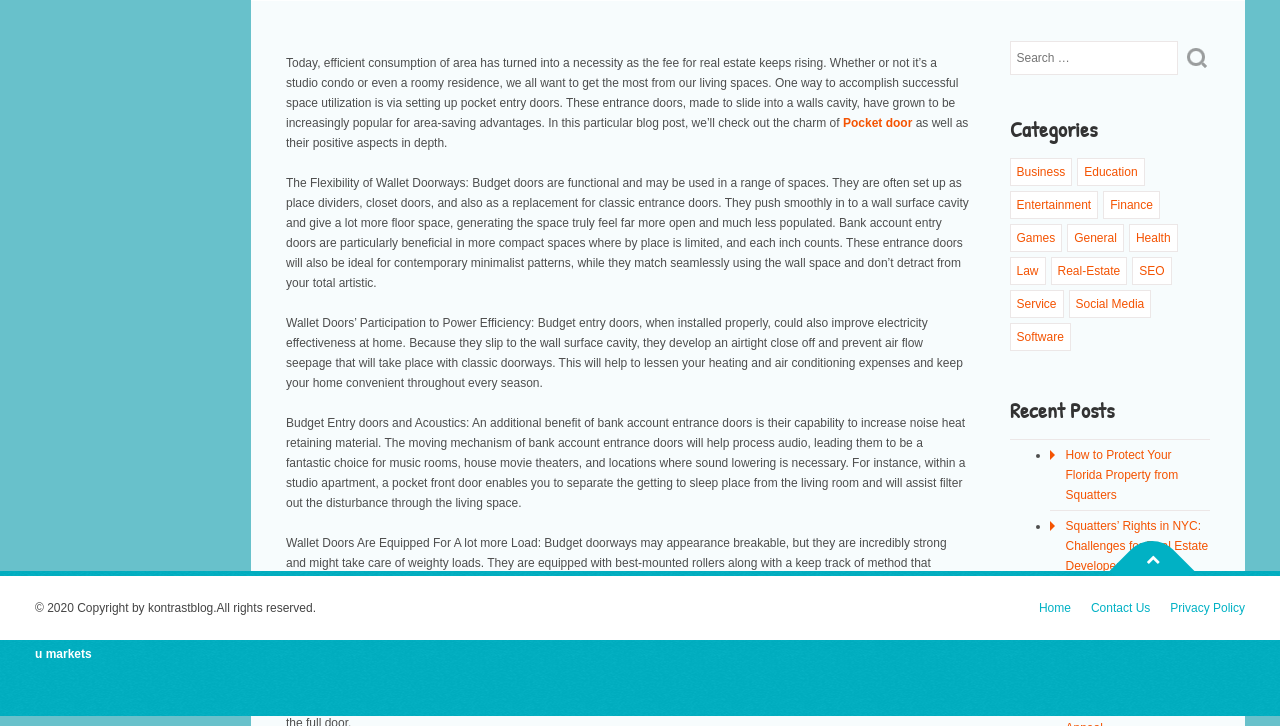Provide the bounding box coordinates of the UI element that matches the description: "3D printing metal powder".

None